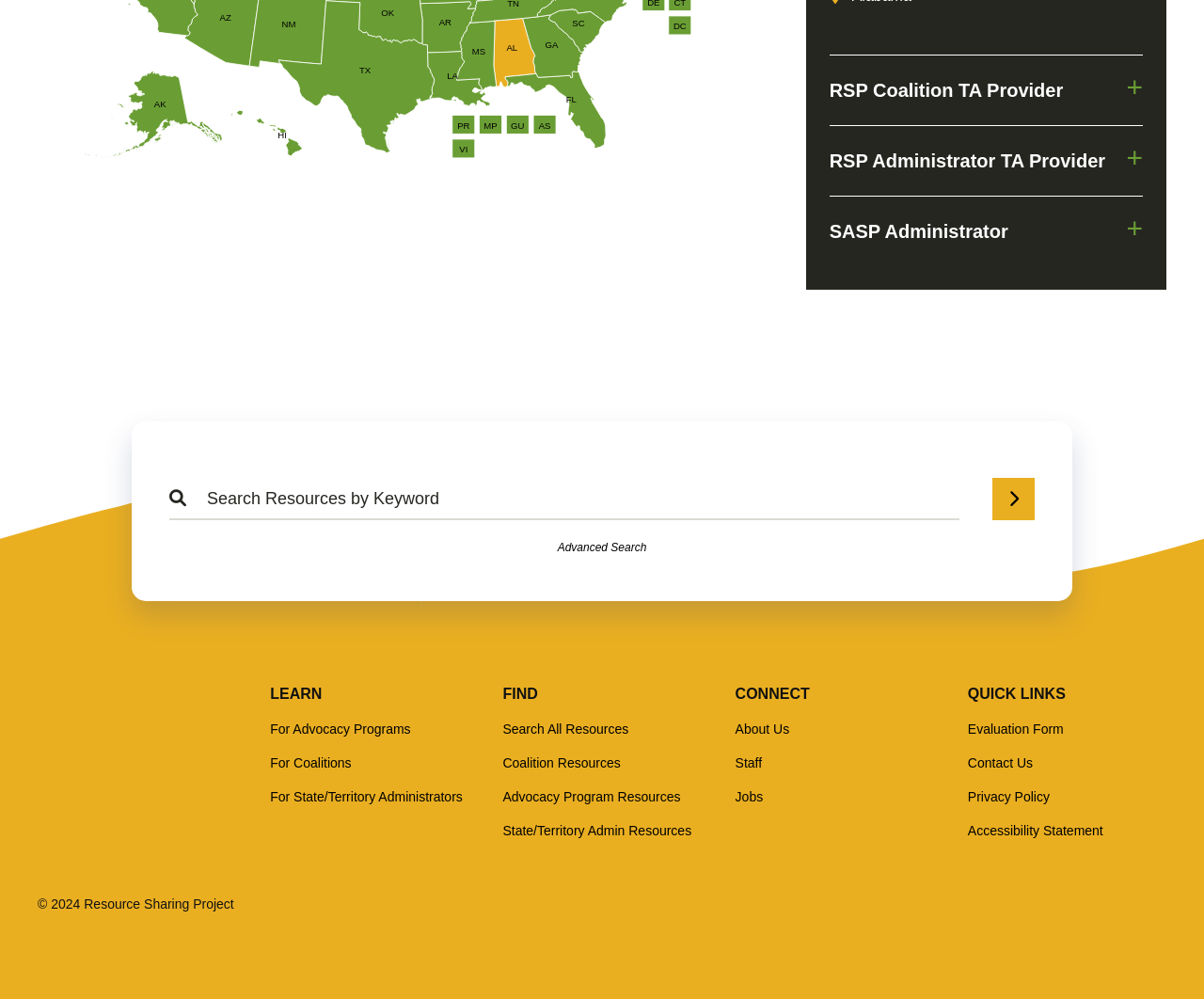What is the copyright year of this website?
Based on the screenshot, respond with a single word or phrase.

2024